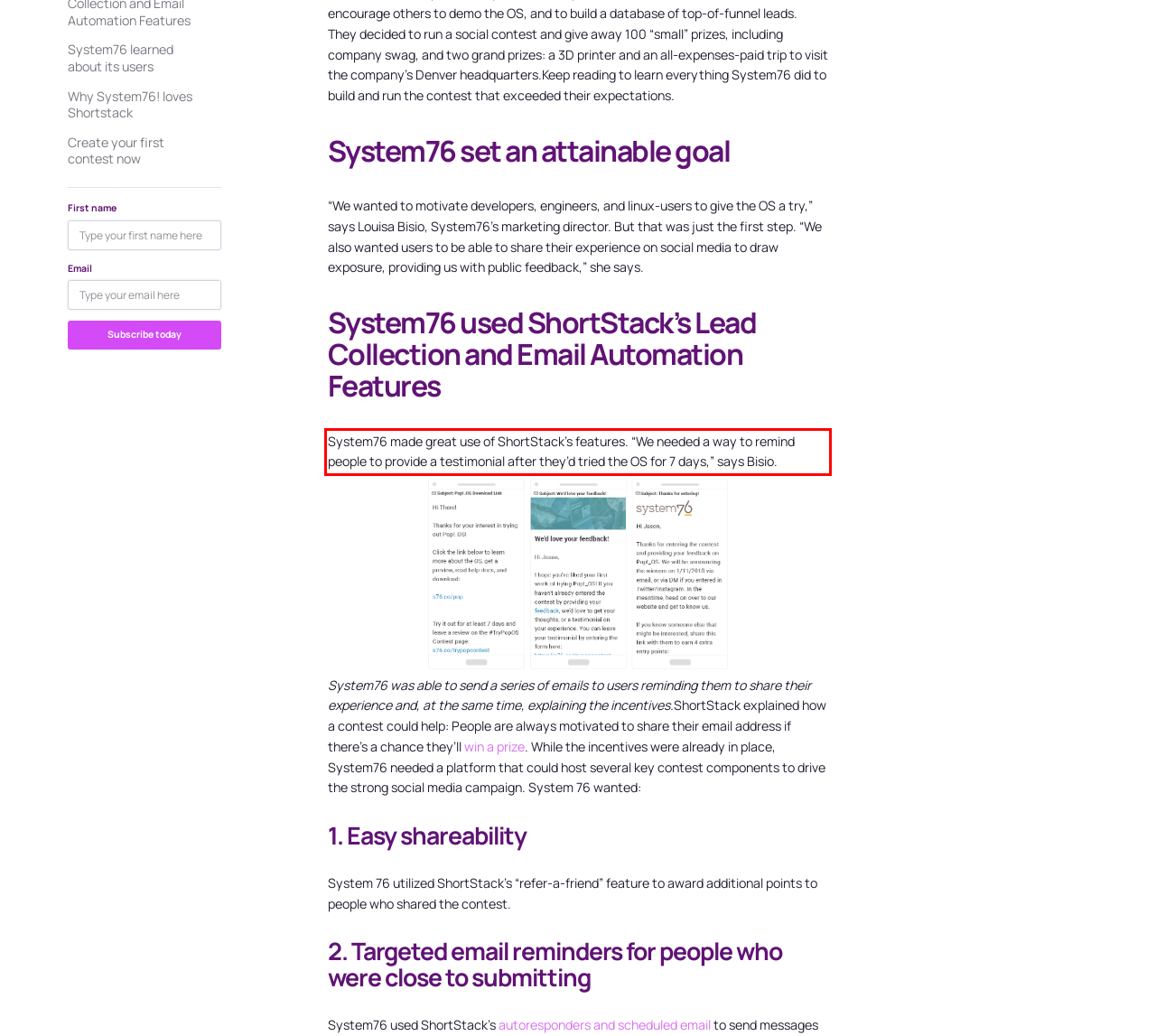Look at the screenshot of the webpage, locate the red rectangle bounding box, and generate the text content that it contains.

System76 made great use of ShortStack’s features. “We needed a way to remind people to provide a testimonial after they’d tried the OS for 7 days,” says Bisio.